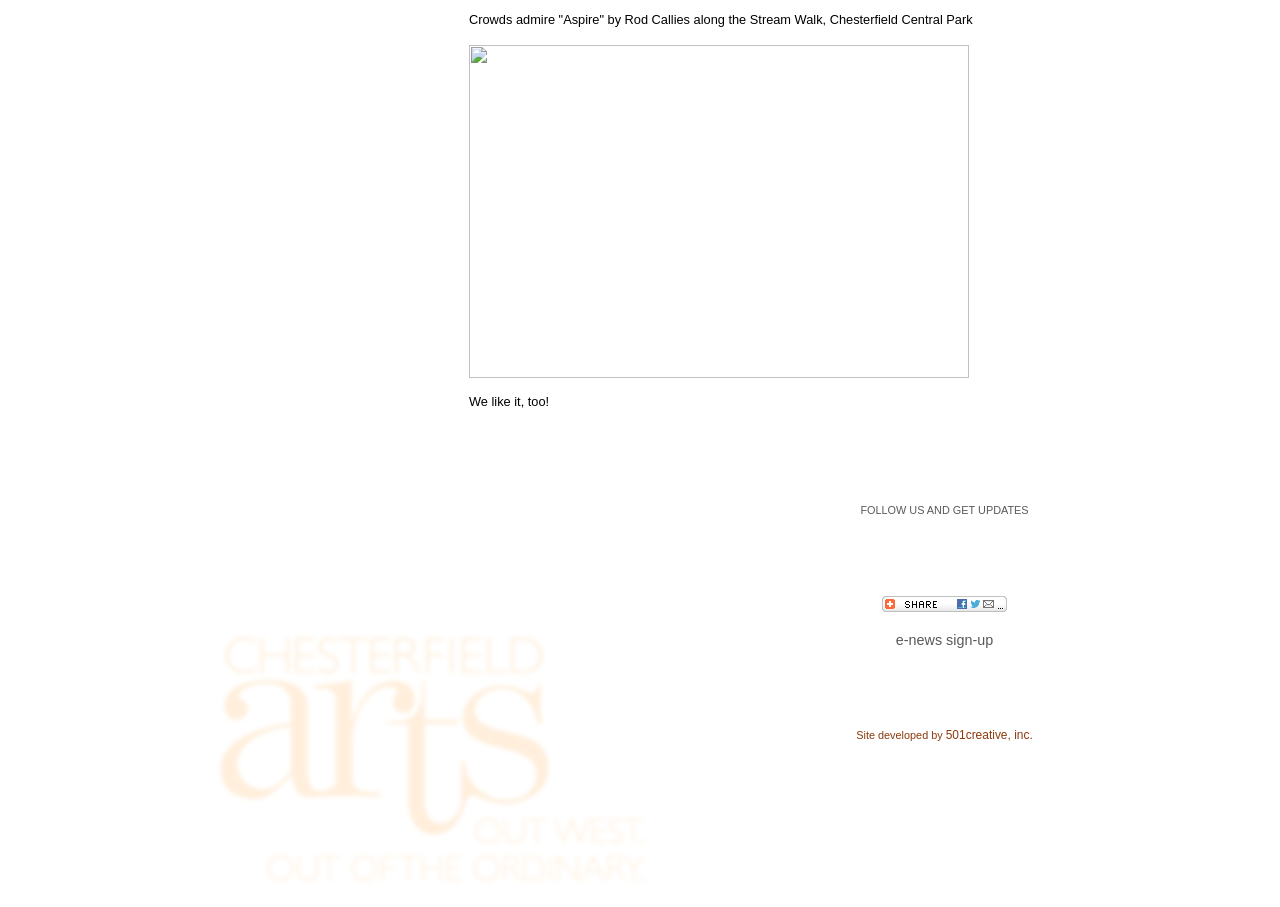Locate the coordinates of the bounding box for the clickable region that fulfills this instruction: "Contact Chesterfield Arts via email".

[0.188, 0.637, 0.299, 0.653]